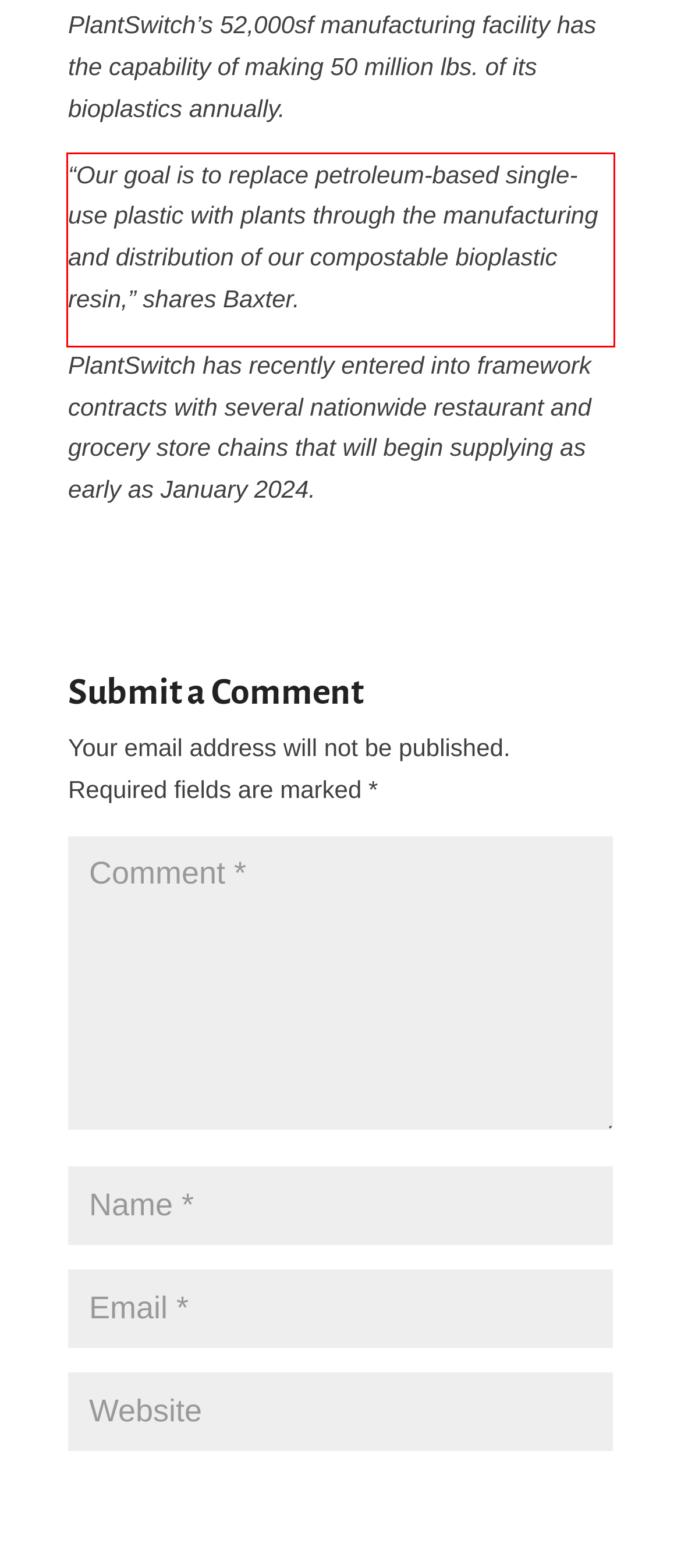You are provided with a screenshot of a webpage that includes a UI element enclosed in a red rectangle. Extract the text content inside this red rectangle.

“Our goal is to replace petroleum-based single-use plastic with plants through the manufacturing and distribution of our compostable bioplastic resin,” shares Baxter.